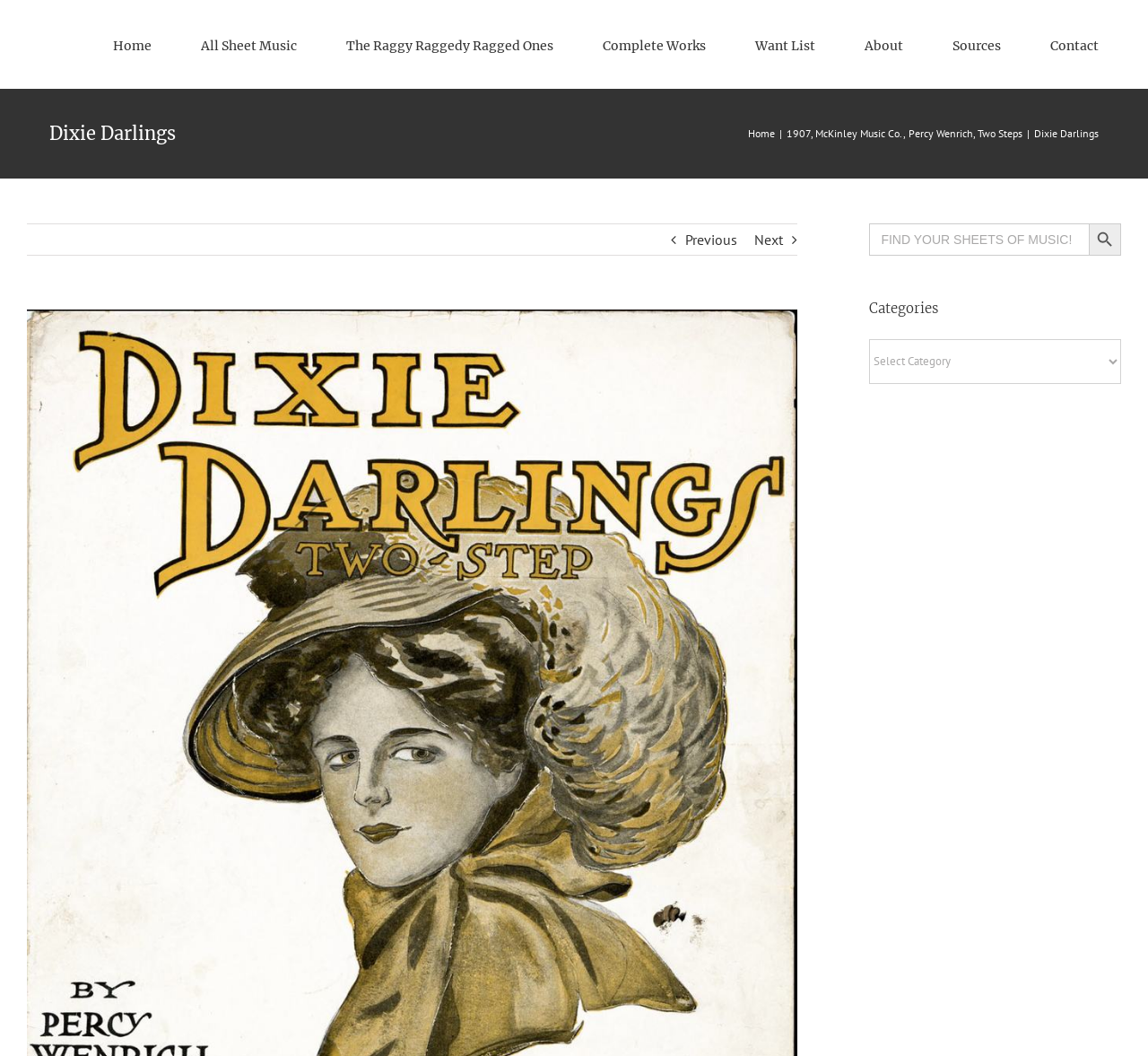Please locate the bounding box coordinates for the element that should be clicked to achieve the following instruction: "Follow Crux on Facebook". Ensure the coordinates are given as four float numbers between 0 and 1, i.e., [left, top, right, bottom].

None